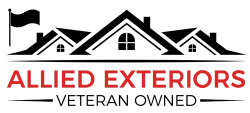Please answer the following question as detailed as possible based on the image: 
What is the dominant color of the 'ALLIED EXTERIORS' text?

The caption describes the 'ALLIED EXTERIORS' text as 'bold red', indicating that the dominant color of the text is red, which is likely used to draw attention to the company's name and brand.